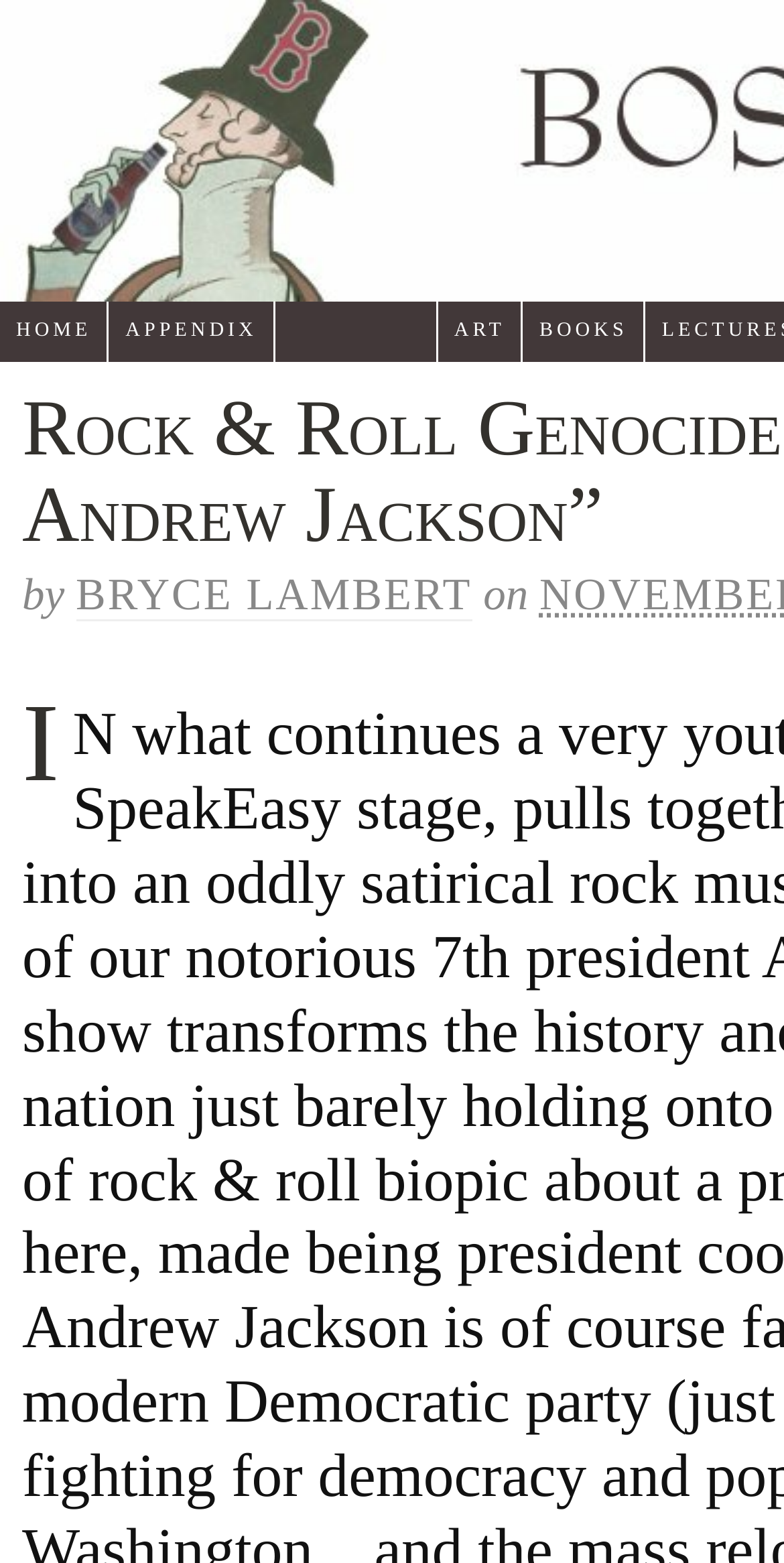Respond to the following question using a concise word or phrase: 
What is the purpose of the image?

Decoration